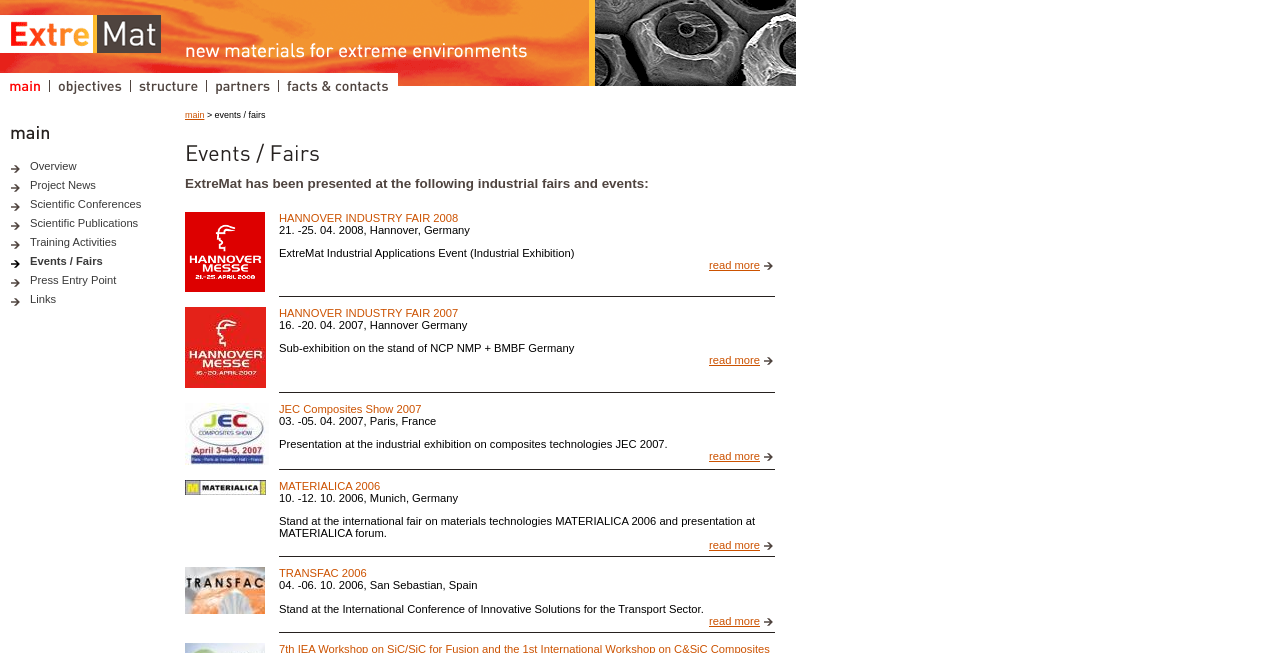Explain the webpage's design and content in an elaborate manner.

The webpage is titled "ExtreMat - Events / Fairs" and appears to be a list of events and fairs related to the ExtreMat project. At the top of the page, there are several links to different sections of the website, including "Homepage", "Overview", "Project News", "Scientific Conferences", "Scientific Publications", "Training Activities", "Events / Fairs", "Press Entry Point", and "Links".

Below the links, there is a heading that reads "ExtreMat has been presented at the following industrial fairs and events:". This is followed by a table or grid that lists several events, including "HANNOVER INDUSTRY FAIR 2008", "HANNOVER INDUSTRY FAIR 2007", "JEC Composites Show 2007", "MATERIALICA 2006", and "TRANSFAC 2006". Each event is listed in a separate row, with an image and a brief description of the event, including the date and location. There is also a "read more" link for each event, which likely leads to a more detailed page about the event.

The events are listed in a vertical column, with the most recent event at the top and the oldest event at the bottom. The images associated with each event are small and appear to be logos or icons. The descriptions of the events are brief and provide basic information about the event, such as the date, location, and a brief summary of the event.